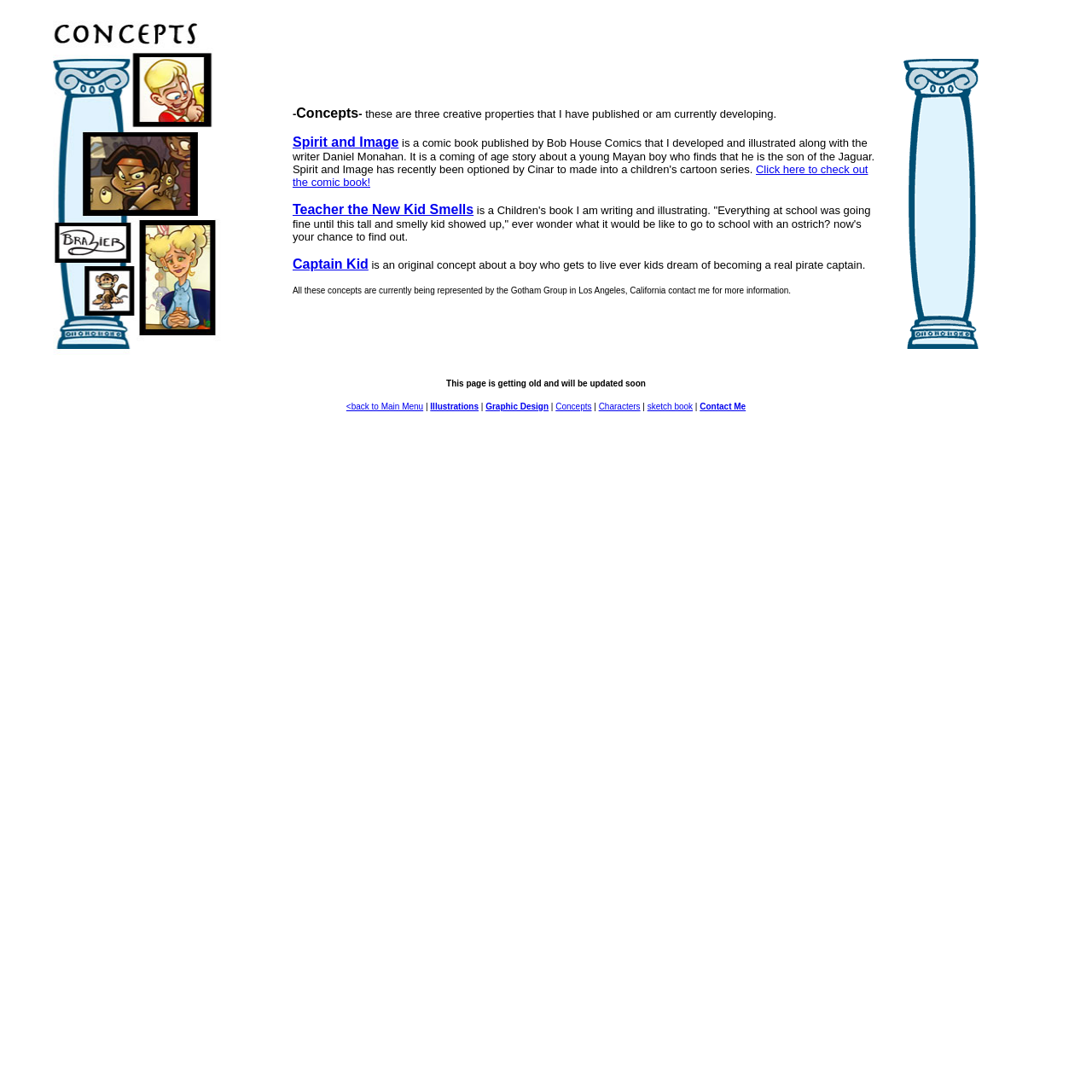Identify the bounding box coordinates for the UI element described as follows: Graphic Design. Use the format (top-left x, top-left y, bottom-right x, bottom-right y) and ensure all values are floating point numbers between 0 and 1.

[0.445, 0.368, 0.502, 0.377]